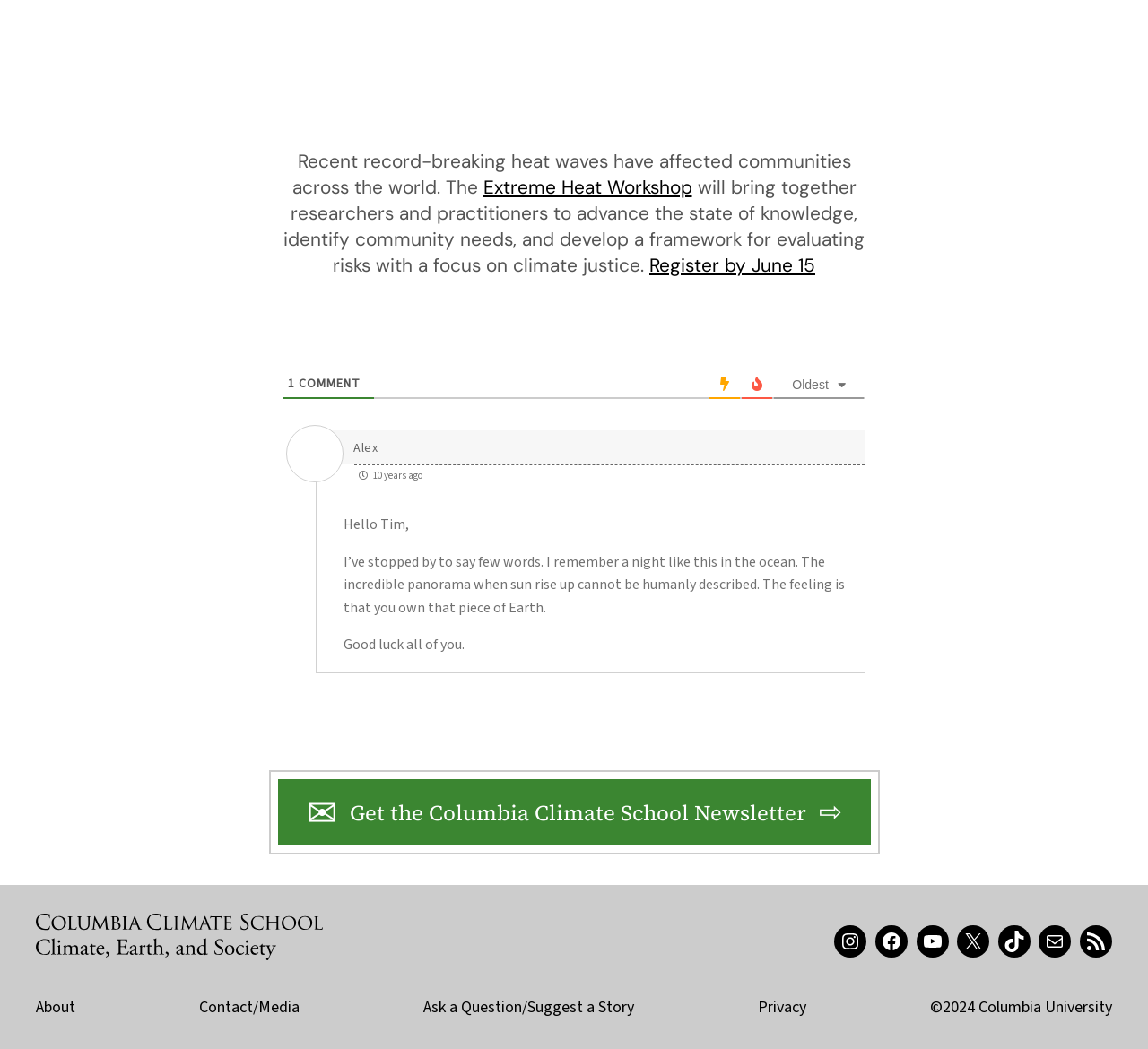Locate the bounding box coordinates of the element you need to click to accomplish the task described by this instruction: "Read the comment from Alex".

[0.249, 0.405, 0.299, 0.46]